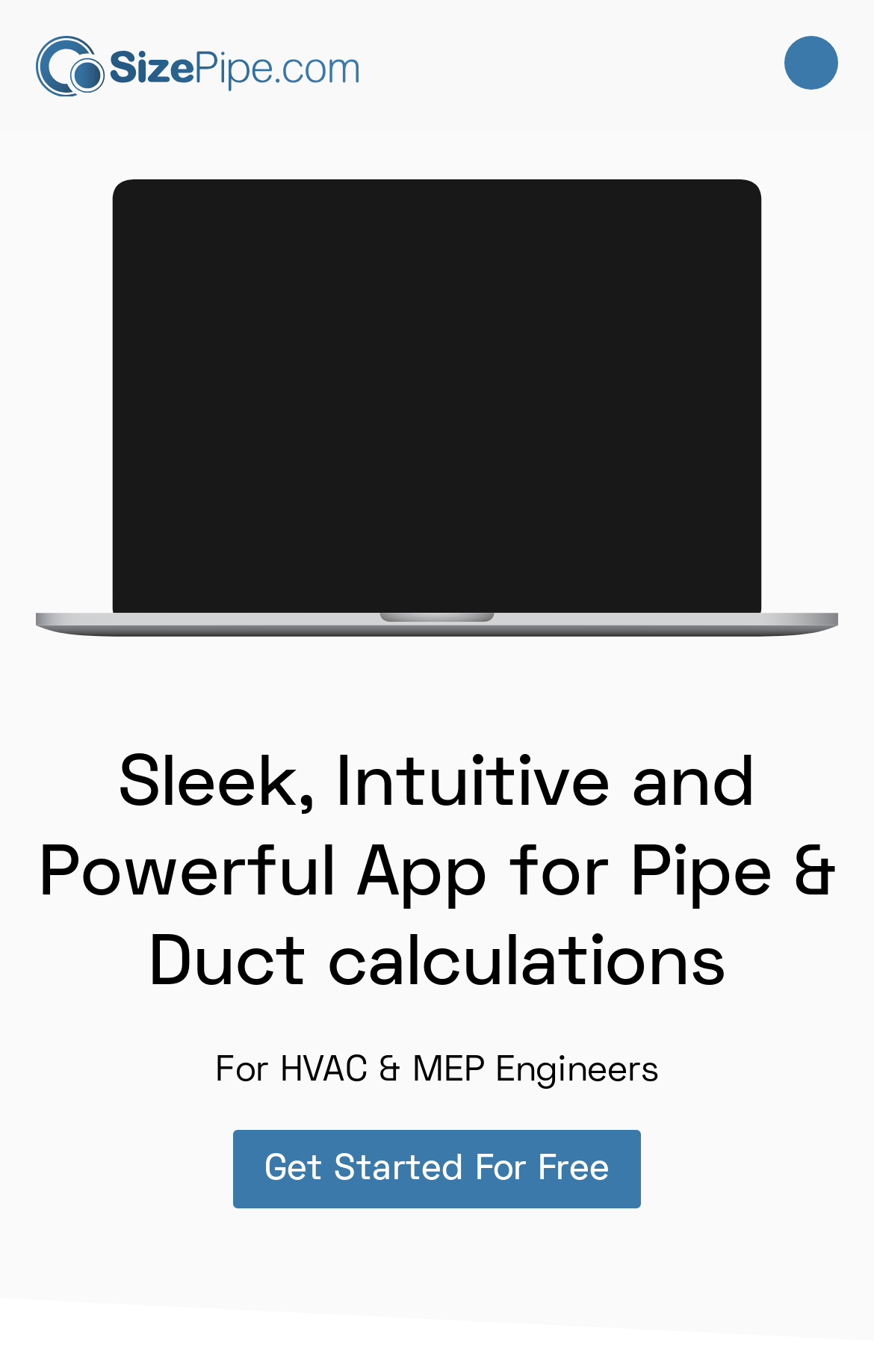Use a single word or phrase to respond to the question:
What is the logo of the app?

An image